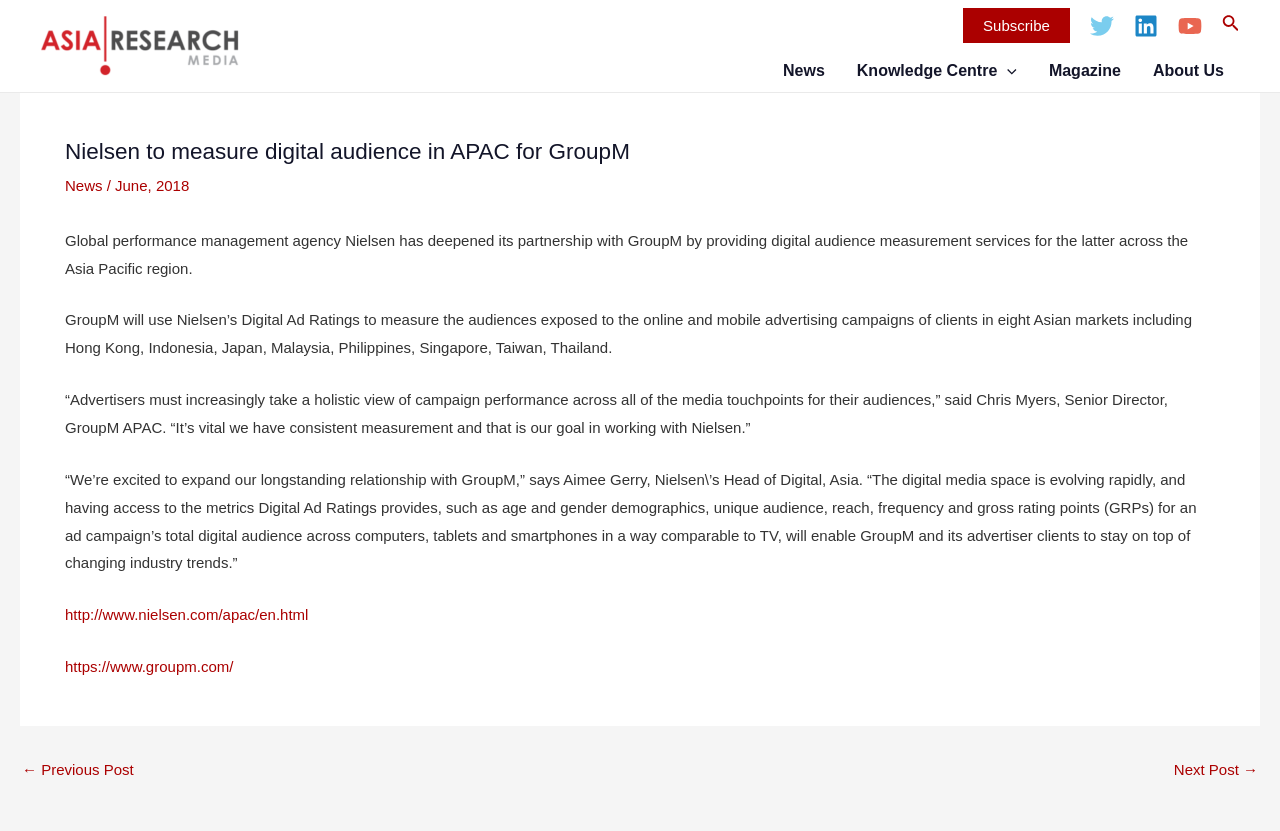Please determine the bounding box coordinates for the UI element described here. Use the format (top-left x, top-left y, bottom-right x, bottom-right y) with values bounded between 0 and 1: Issue

None